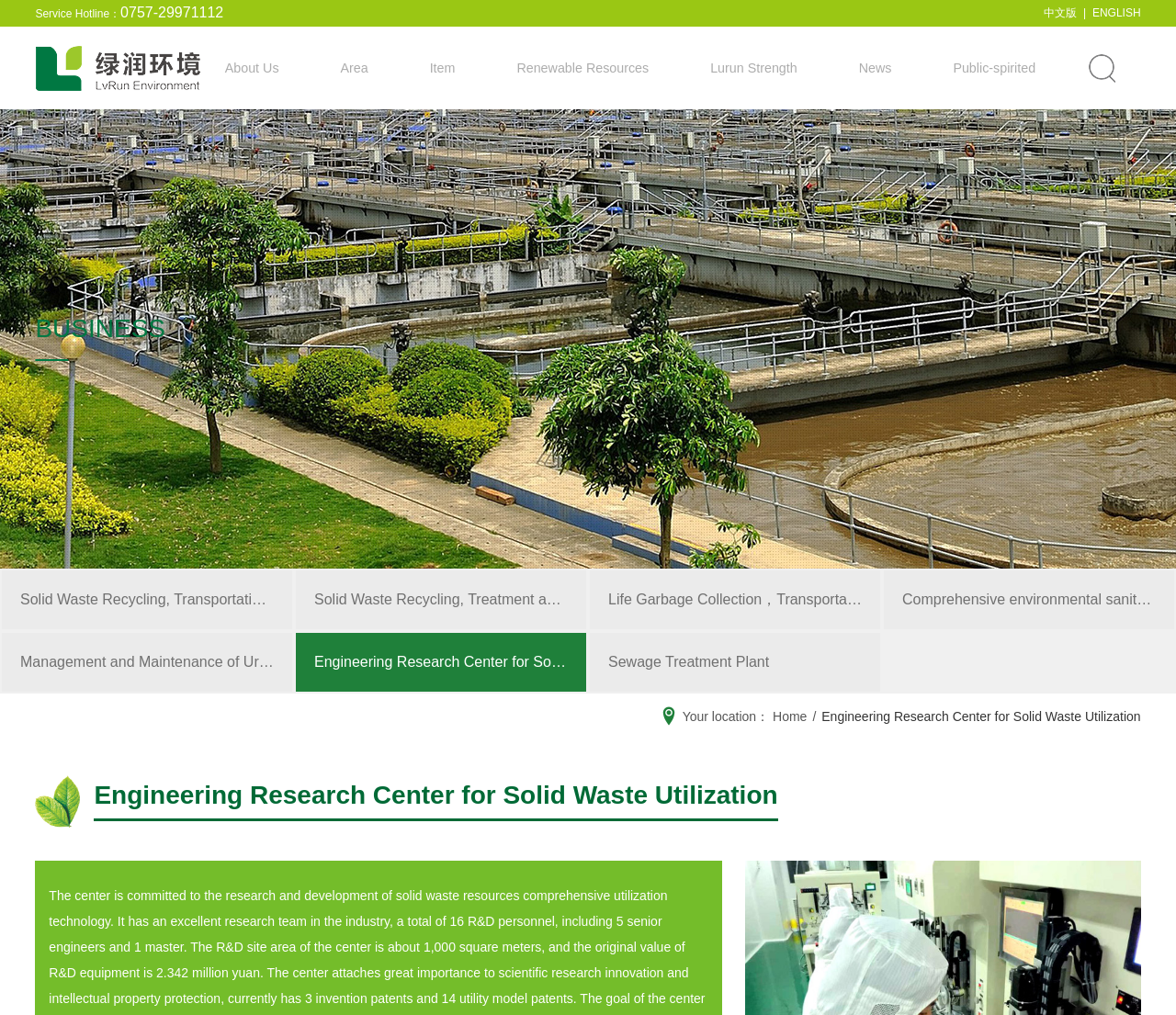Please identify the coordinates of the bounding box for the clickable region that will accomplish this instruction: "Explore the area services".

[0.316, 0.026, 0.343, 0.108]